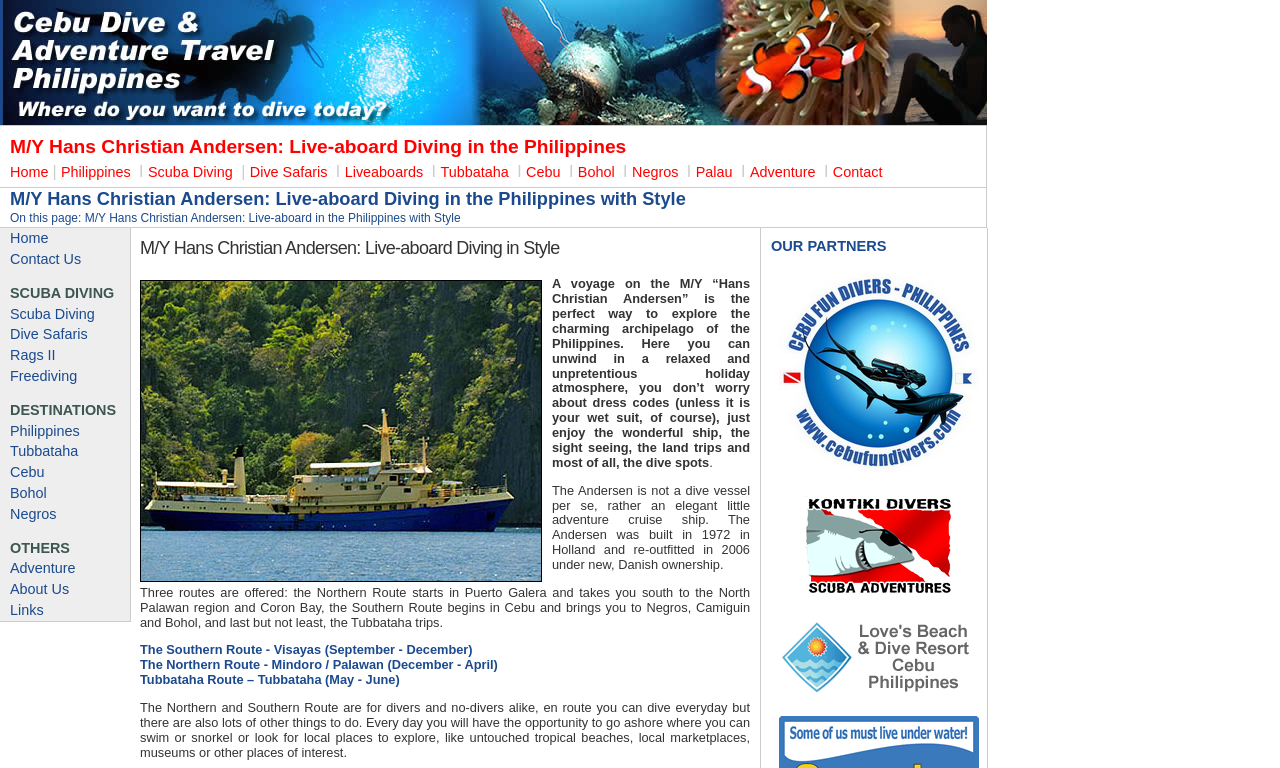Give a comprehensive overview of the webpage, including key elements.

This webpage is about M/Y Hans Christian Andersen, a live-aboard diving vessel in the Philippines. At the top of the page, there is a link to "scuba diving in the Philippines" accompanied by an image. Below this, there is a heading that reads "M/Y Hans Christian Andersen: Live-aboard Diving in the Philippines" followed by a navigation menu with links to "Home", "Philippines", "Scuba Diving", "Dive Safaris", "Liveaboards", and other destinations.

On the left side of the page, there is a vertical menu with links to "SCUBA DIVING", "DESTINATIONS", "OTHERS", and "OUR PARTNERS". Under "SCUBA DIVING", there are links to "Scuba Diving", "Dive Safaris", "Rags II", and "Freediving". Under "DESTINATIONS", there are links to "Philippines", "Tubbataha", "Cebu", "Bohol", and "Negros". Under "OTHERS", there are links to "Adventure", "About Us", and "Links".

On the right side of the page, there is a large image of the M/Y Hans Christian Andersen vessel, accompanied by a descriptive text that reads "A voyage on the M/Y “Hans Christian Andersen” is the perfect way to explore the charming archipelago of the Philippines...". Below this, there are three paragraphs of text that describe the vessel, its routes, and activities on board.

Further down the page, there are three links to specific routes: "The Southern Route - Visayas (September - December)", "The Northern Route - Mindoro / Palawan (December - April)", and "Tubbataha Route – Tubbataha (May - June)". Below these links, there is a paragraph of text that describes the activities available on the Northern and Southern Routes.

At the bottom of the page, there is a section titled "OUR PARTNERS" with links to "Cebu Fun Divers - Moalboal", "scuba diving in cebu philippines", and "Diving in Moalboal", each accompanied by an image.